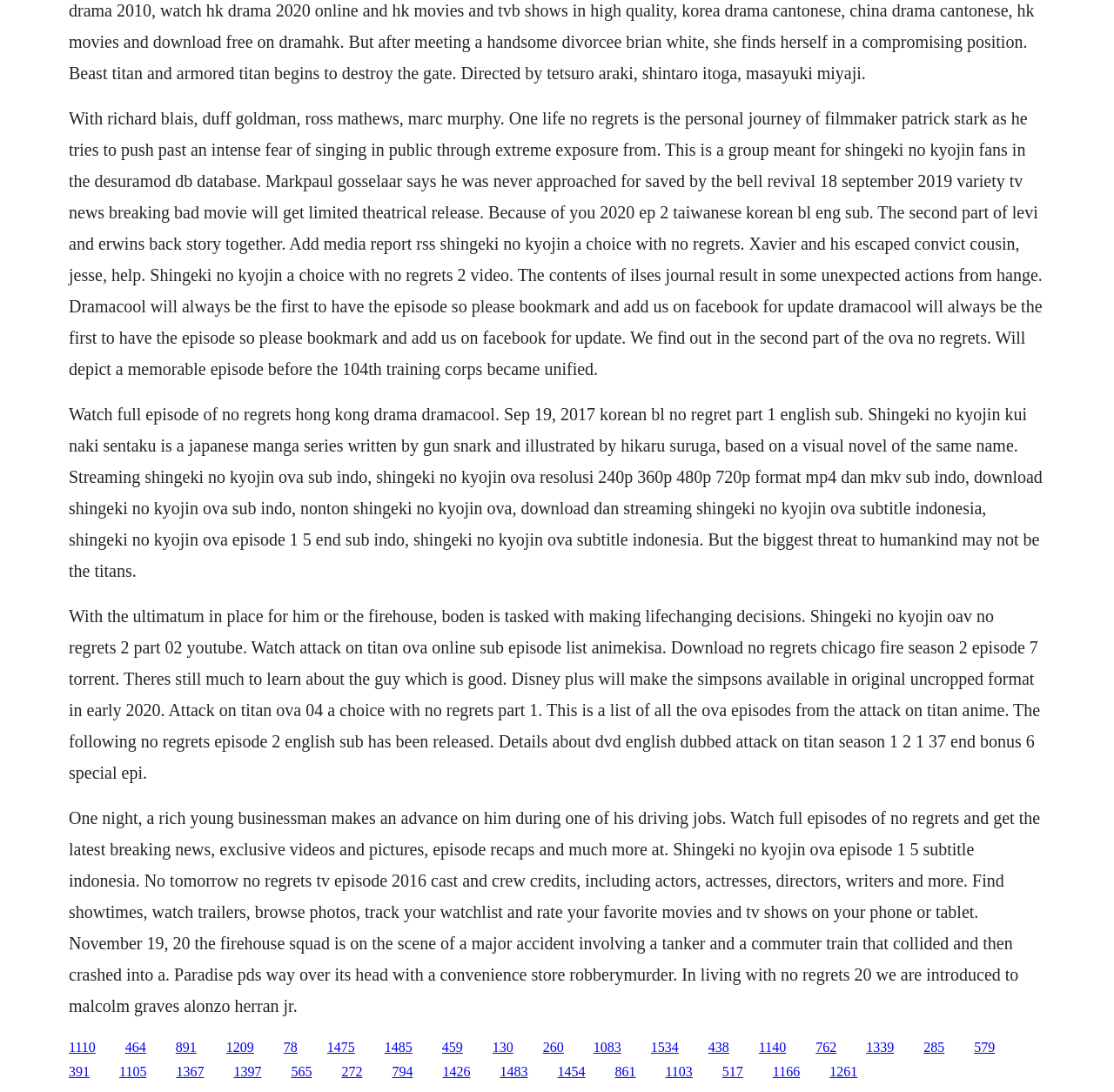Given the description of the UI element: "1367", predict the bounding box coordinates in the form of [left, top, right, bottom], with each value being a float between 0 and 1.

[0.158, 0.975, 0.183, 0.988]